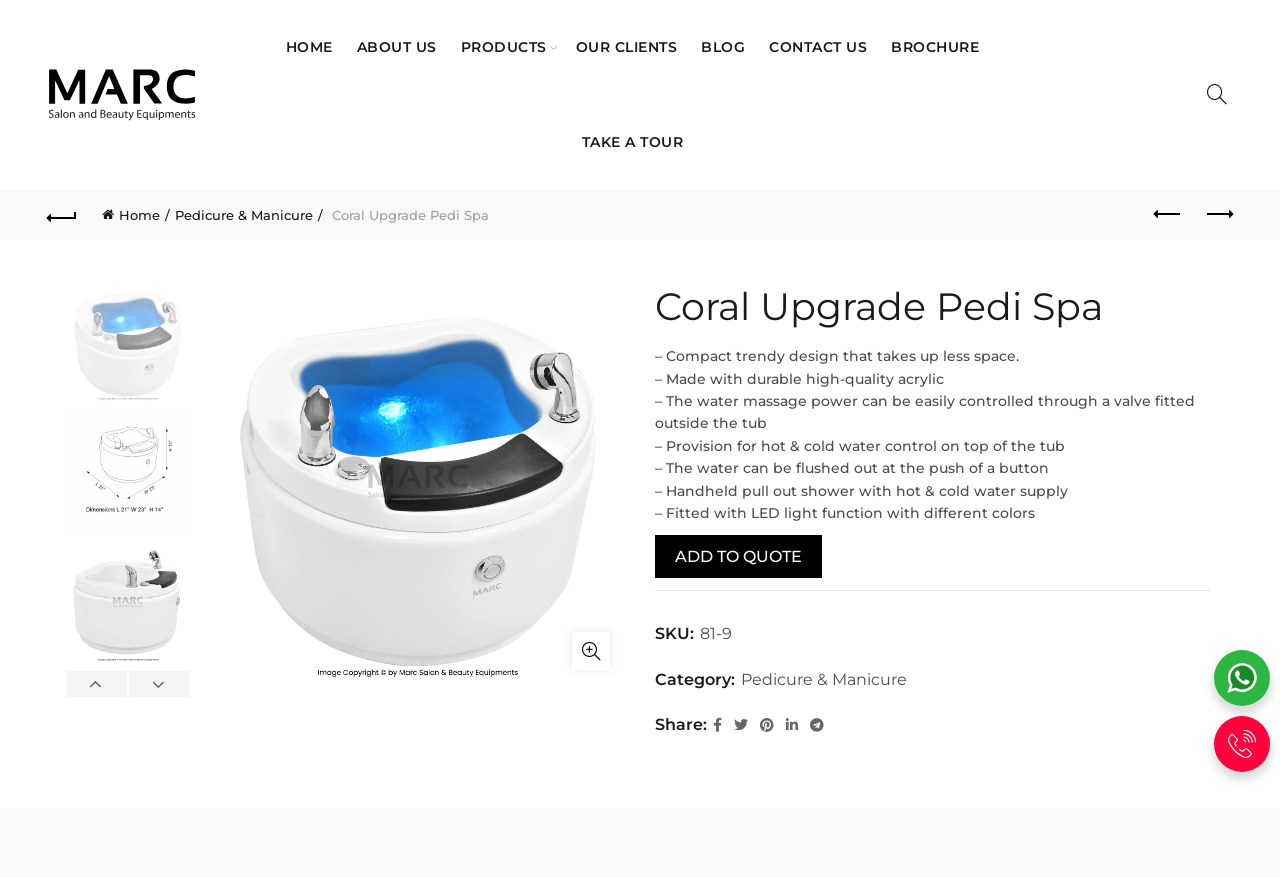Give a full account of the webpage's elements and their arrangement.

The webpage is about the Coral Upgrade Pedi Spa, a compact pedicure spa with various features. At the top right corner, there are two icons for WhatsApp and phone contact. Below them, there is a navigation menu with links to different sections of the website, including Home, About Us, Products, and Contact Us.

On the left side, there is a breadcrumb navigation showing the current page's location, with links to Home and Pedicure & Manicure categories. Below the navigation menu, there are two buttons for previous and next products.

The main content of the page is divided into two sections. On the left, there is a large image of the Coral Upgrade Pedi Spa, with two smaller images below it. On the right, there is a detailed description of the product, including its features, such as compact design, durable acrylic material, water massage control, and handheld shower.

Below the product description, there are several links, including Add to Quote, and a section showing the product's SKU and category. There is also a Share button at the bottom right corner.